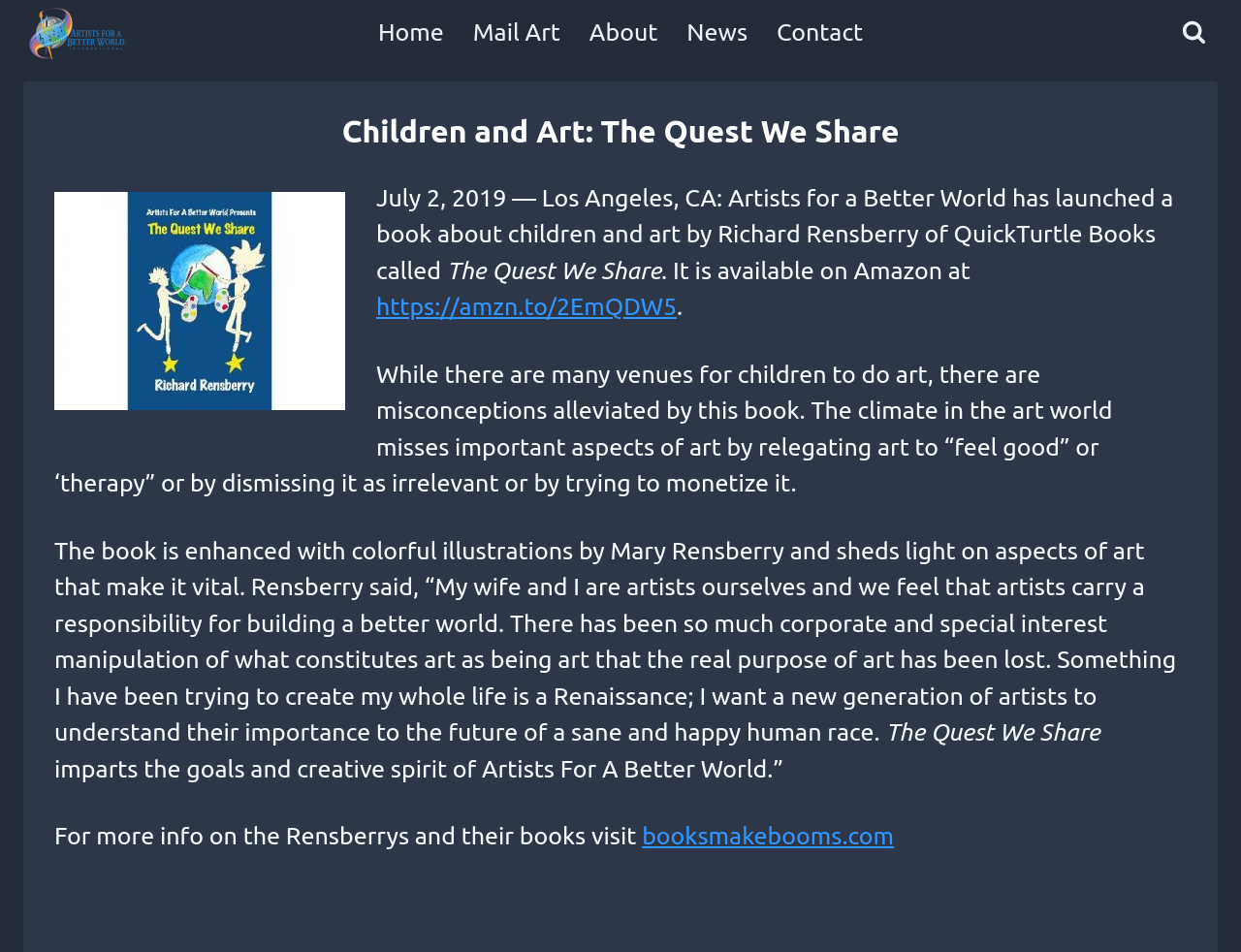Specify the bounding box coordinates of the area to click in order to execute this command: 'Click the 'Home' link'. The coordinates should consist of four float numbers ranging from 0 to 1, and should be formatted as [left, top, right, bottom].

[0.293, 0.0, 0.369, 0.069]